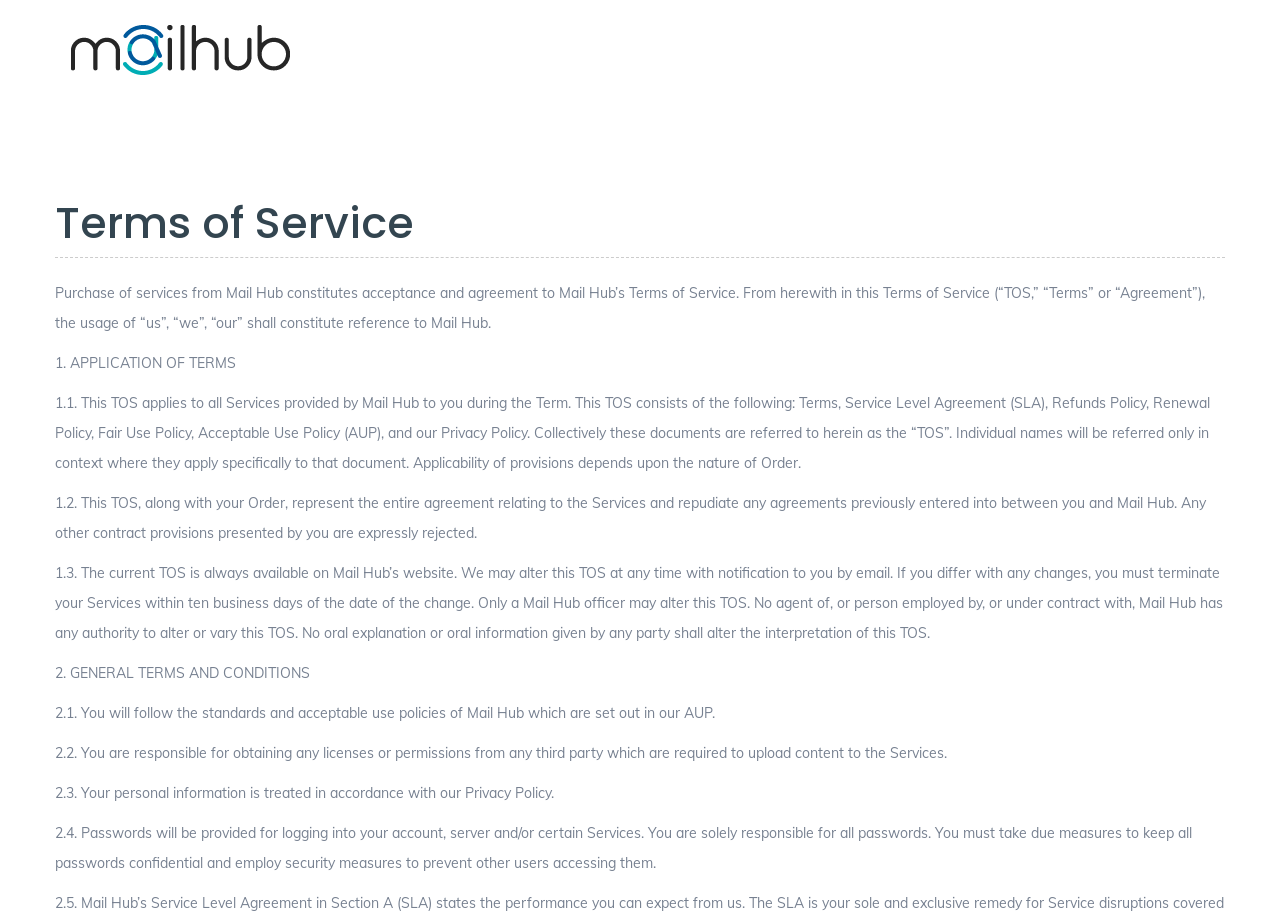Detail the various sections and features of the webpage.

The webpage is titled "Terms of Service - Mail Hub - Email Hosting Company" and features an email-hub-logo image at the top left corner. Below the logo, there is a header section with the title "Terms of Service". 

The main content of the webpage is divided into sections, with headings and paragraphs of text. The first section is an introduction, which explains that purchasing services from Mail Hub constitutes acceptance of their Terms of Service. 

Below the introduction, there are several sections with headings, including "1. APPLICATION OF TERMS", "1.2", "1.3", and so on. These sections contain paragraphs of text that outline the terms and conditions of using Mail Hub's services. The text explains the applicability of the terms, the entire agreement between the user and Mail Hub, and the process of altering the terms.

Further down the page, there are additional sections with headings, including "2. GENERAL TERMS AND CONDITIONS", "2.1", "2.2", and so on. These sections contain more paragraphs of text that outline the user's responsibilities, acceptable use policies, and the treatment of personal information.

Throughout the page, the text is organized in a clear and structured manner, with headings and paragraphs that make it easy to read and understand.